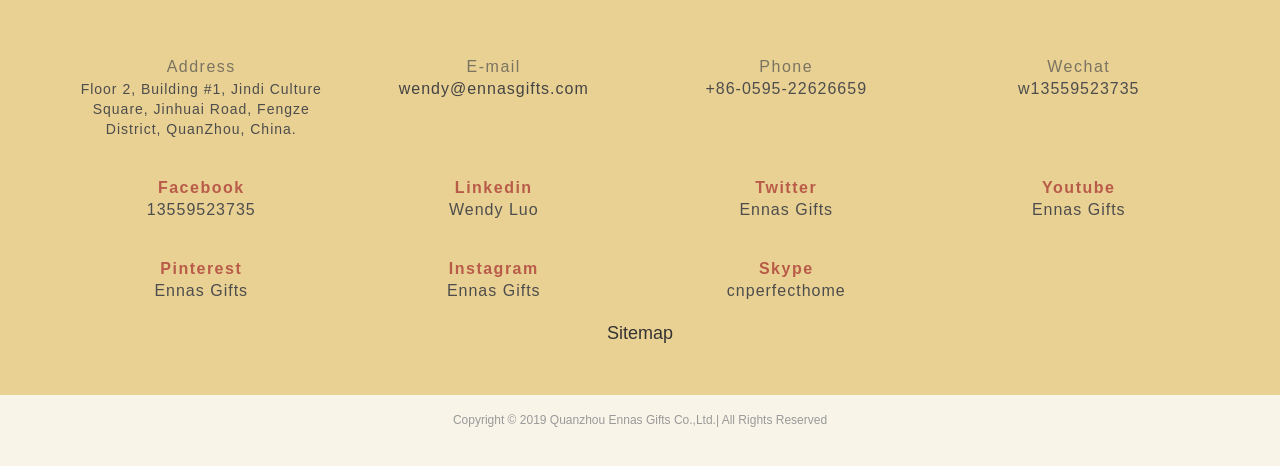Identify the bounding box coordinates of the section that should be clicked to achieve the task described: "View Facebook page".

[0.123, 0.391, 0.191, 0.421]